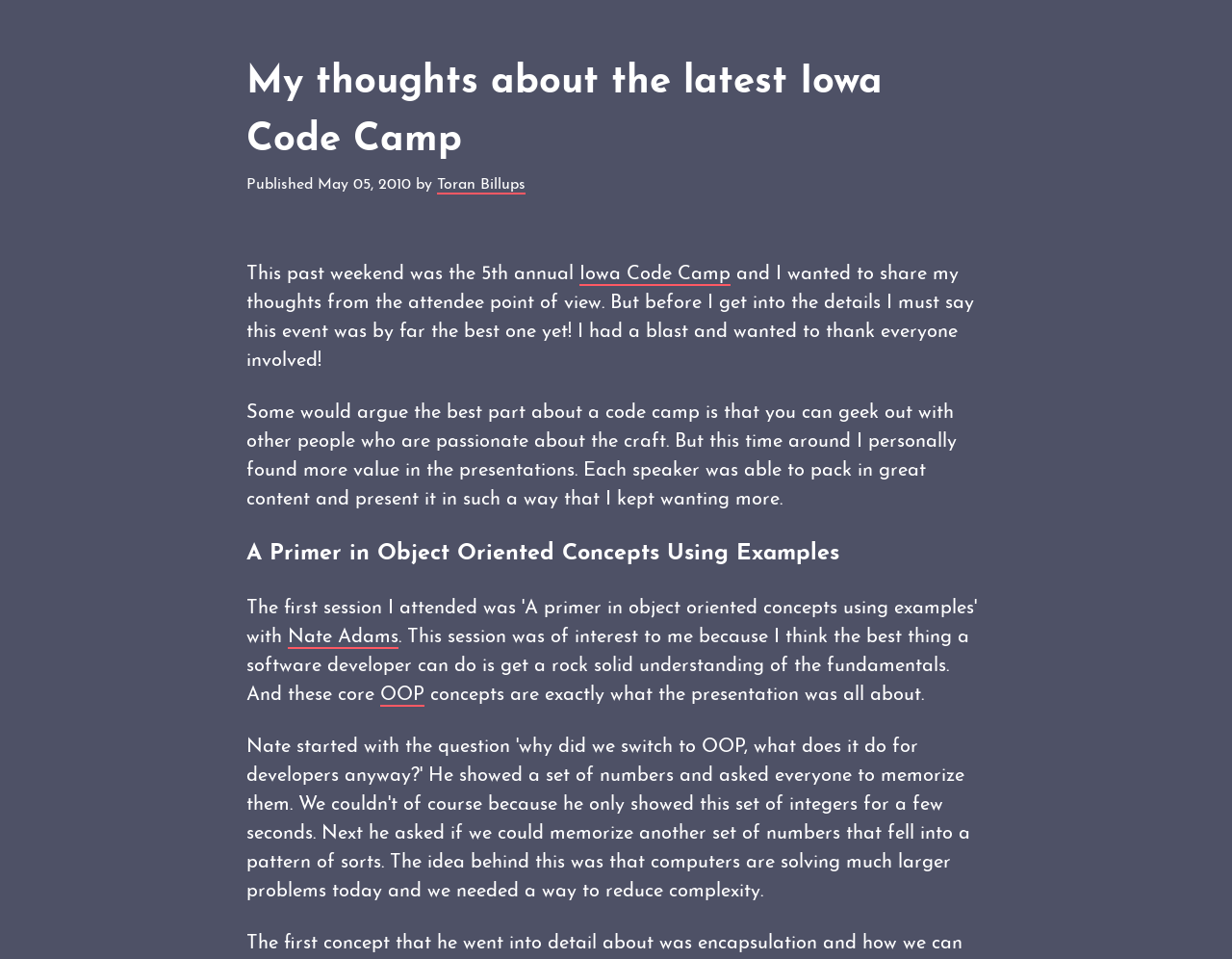Answer briefly with one word or phrase:
What is the name of the event mentioned?

Iowa Code Camp